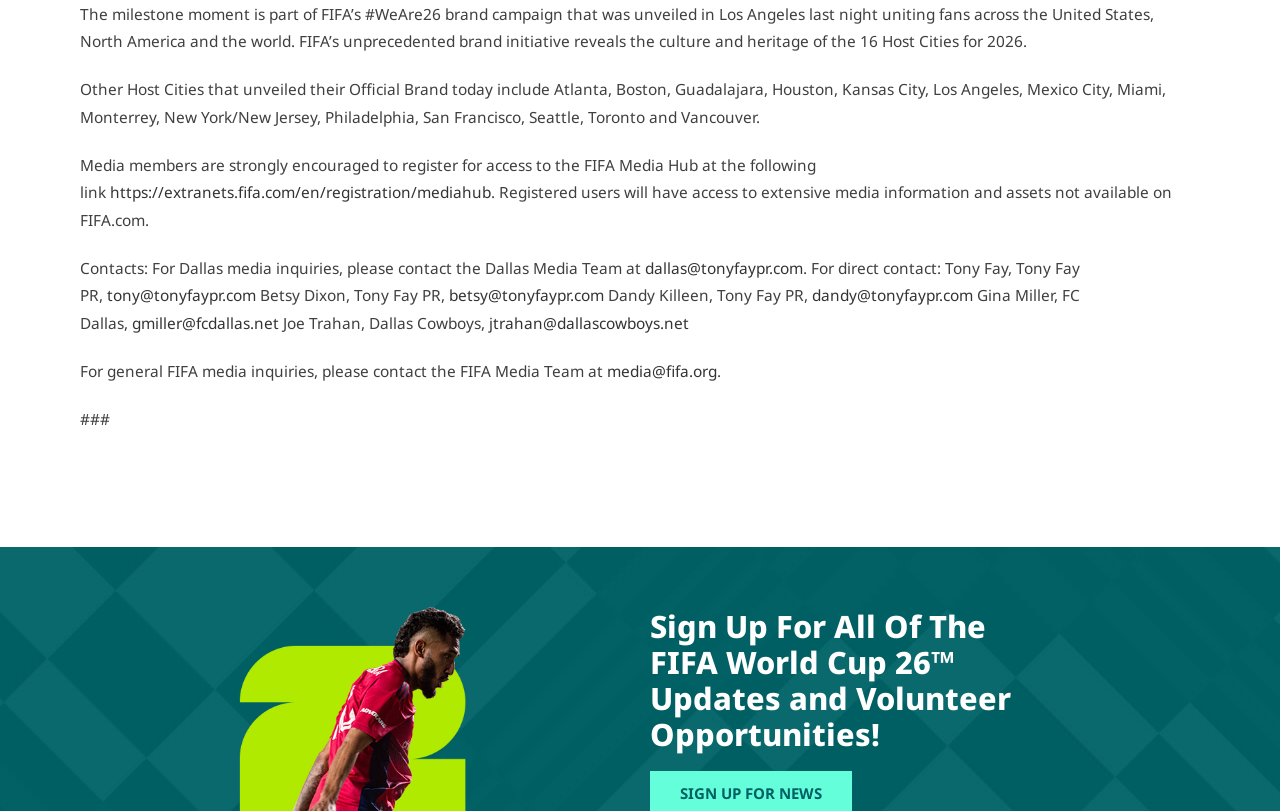Determine the bounding box coordinates of the clickable element to achieve the following action: 'Click on the 'Home' link'. Provide the coordinates as four float values between 0 and 1, formatted as [left, top, right, bottom].

None